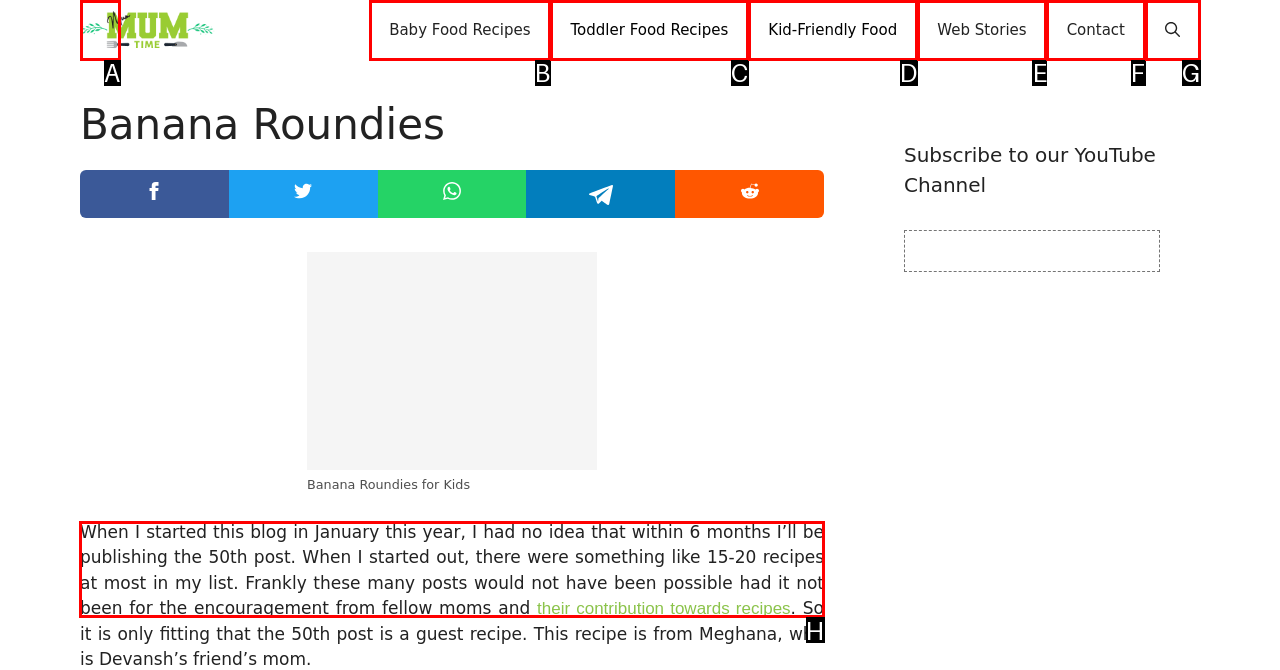Determine the HTML element to click for the instruction: Read the blog post about Banana Roundies.
Answer with the letter corresponding to the correct choice from the provided options.

H